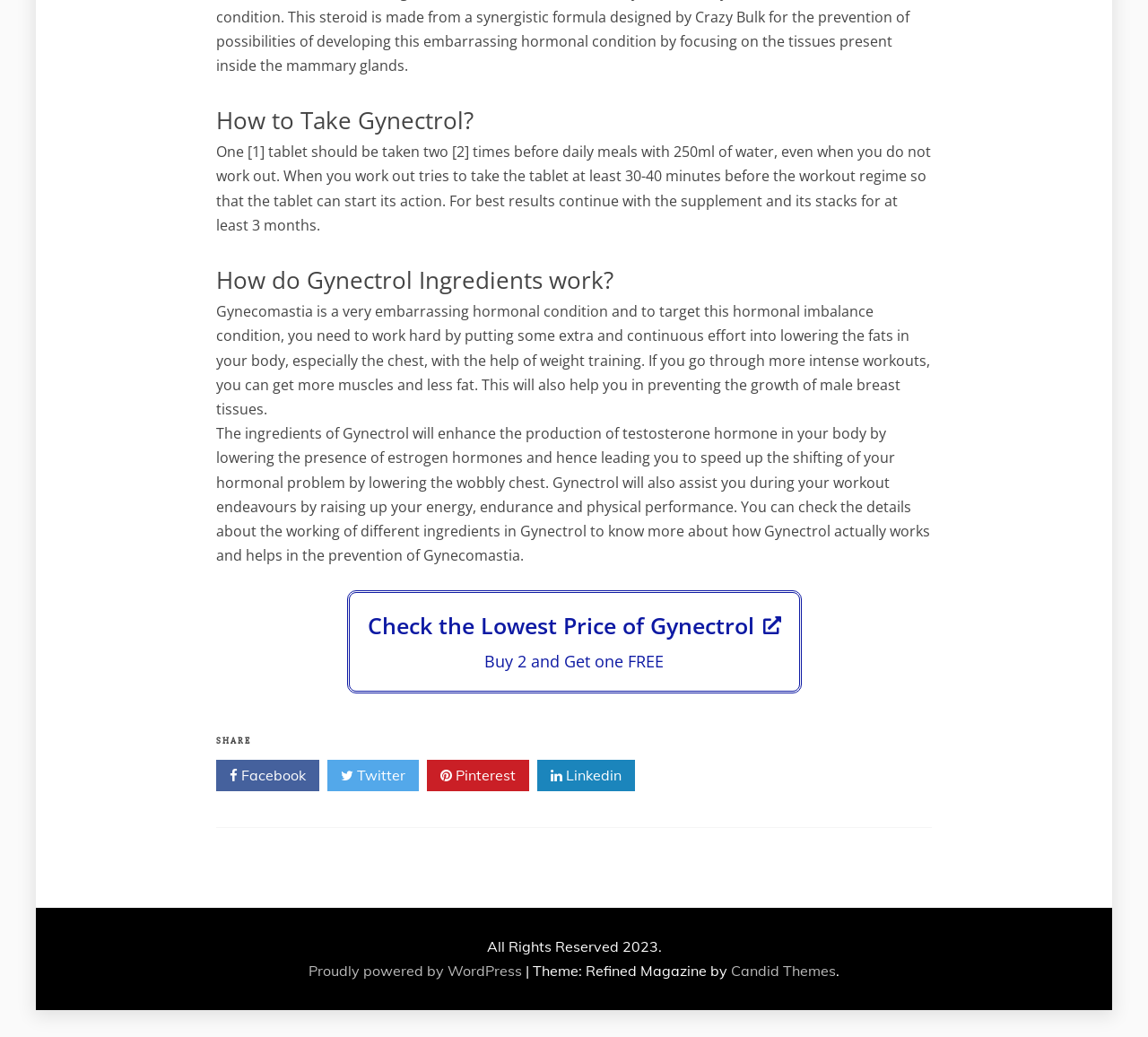Utilize the details in the image to thoroughly answer the following question: What is the benefit of intense workouts in preventing Gynecomastia?

According to the webpage, intense workouts can help in preventing the growth of male breast tissues by reducing fat in the body, especially in the chest area.